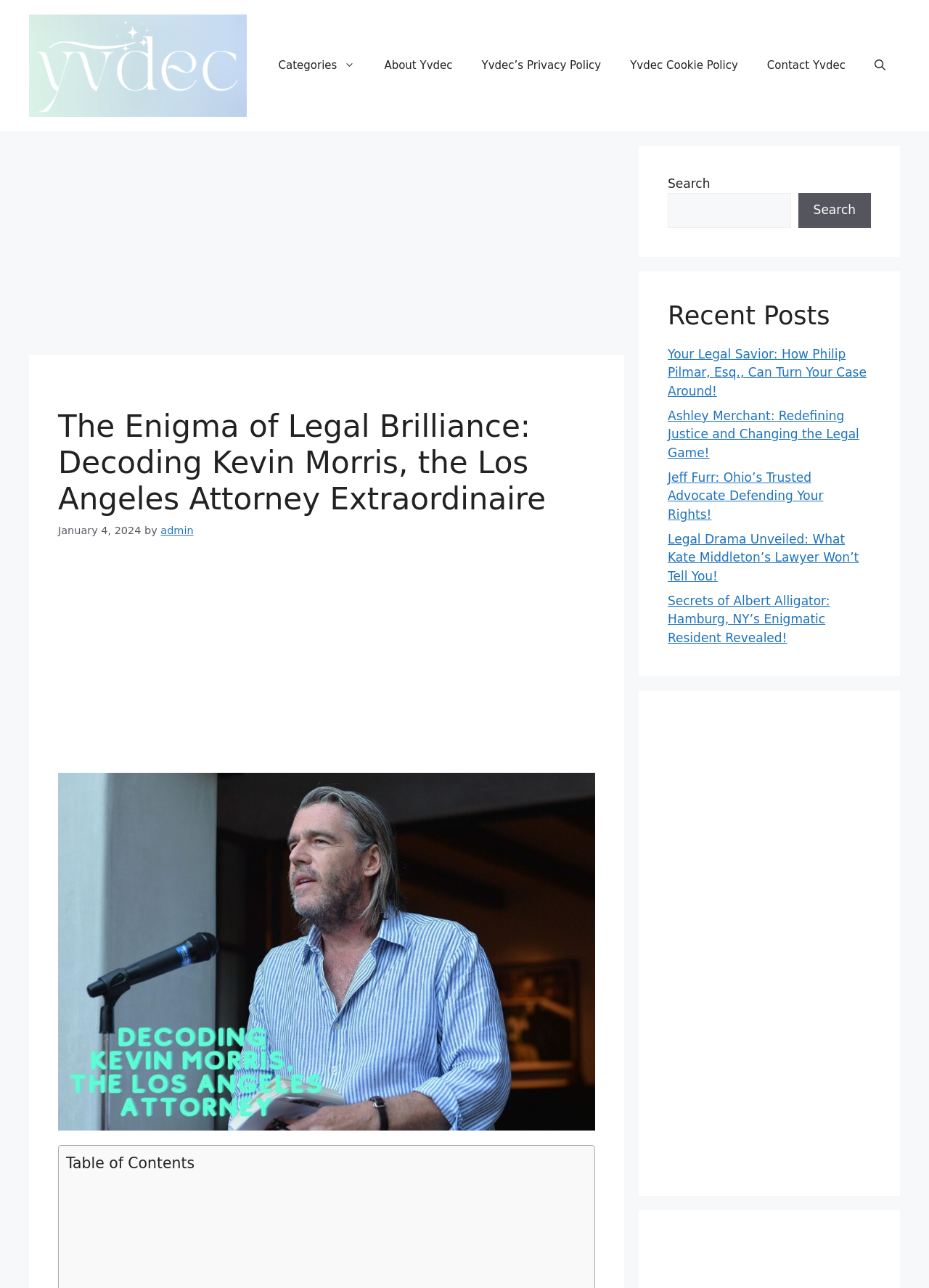Give a concise answer using only one word or phrase for this question:
What is the date of the main article?

January 4, 2024